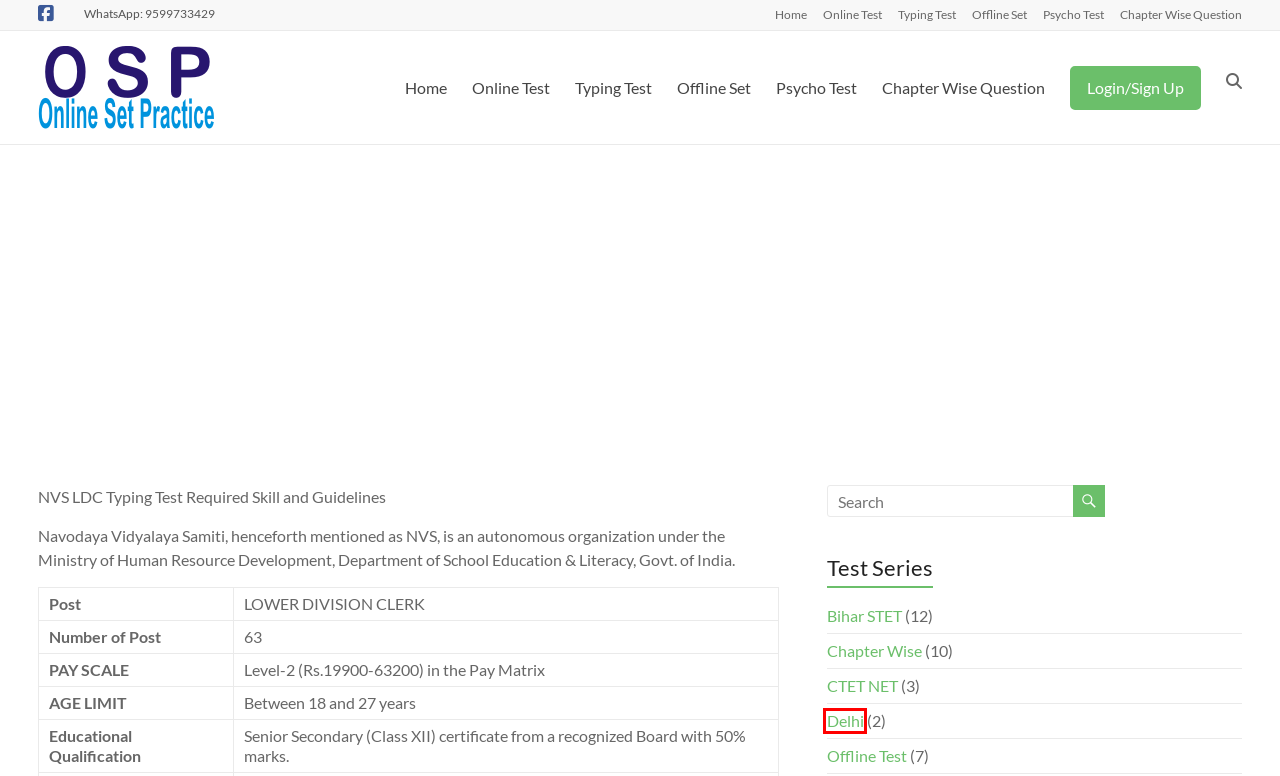You have a screenshot of a webpage where a red bounding box highlights a specific UI element. Identify the description that best matches the resulting webpage after the highlighted element is clicked. The choices are:
A. CTET NET Archives - Online Set Practice
B. Psycho Test Archives - Online Set Practice
C. Delhi Archives - Online Set Practice
D. Online Test - Online Set Practice
E. PDF - Online Set Practice
F. Home - Online Set Practice
G. Bihar STET Archives - Online Set Practice
H. Chapter Wise Question - Online Set Practice

C